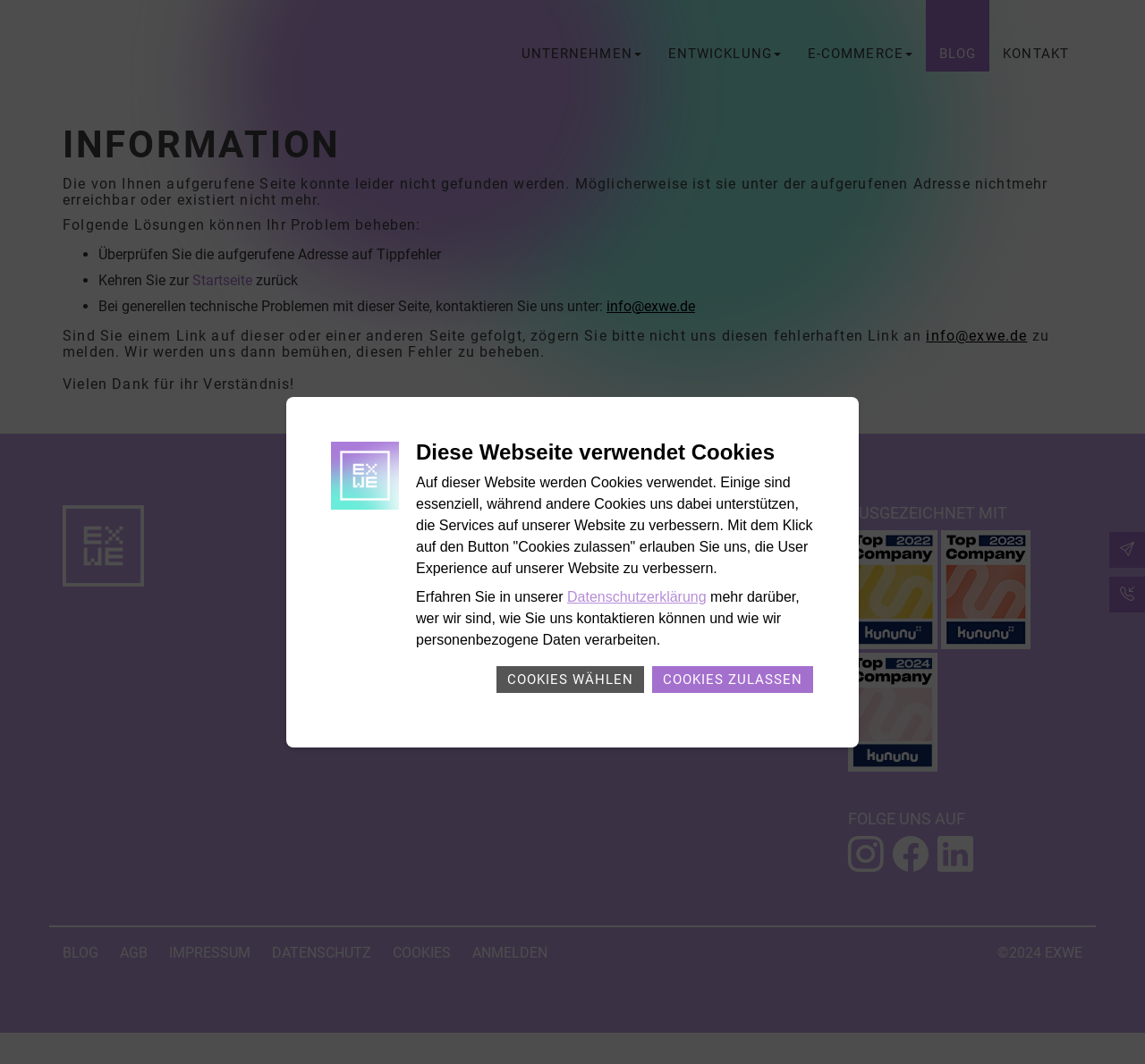Respond to the following query with just one word or a short phrase: 
What is the purpose of the 'COOKIES WÄHLEN' button?

To allow or deny cookies